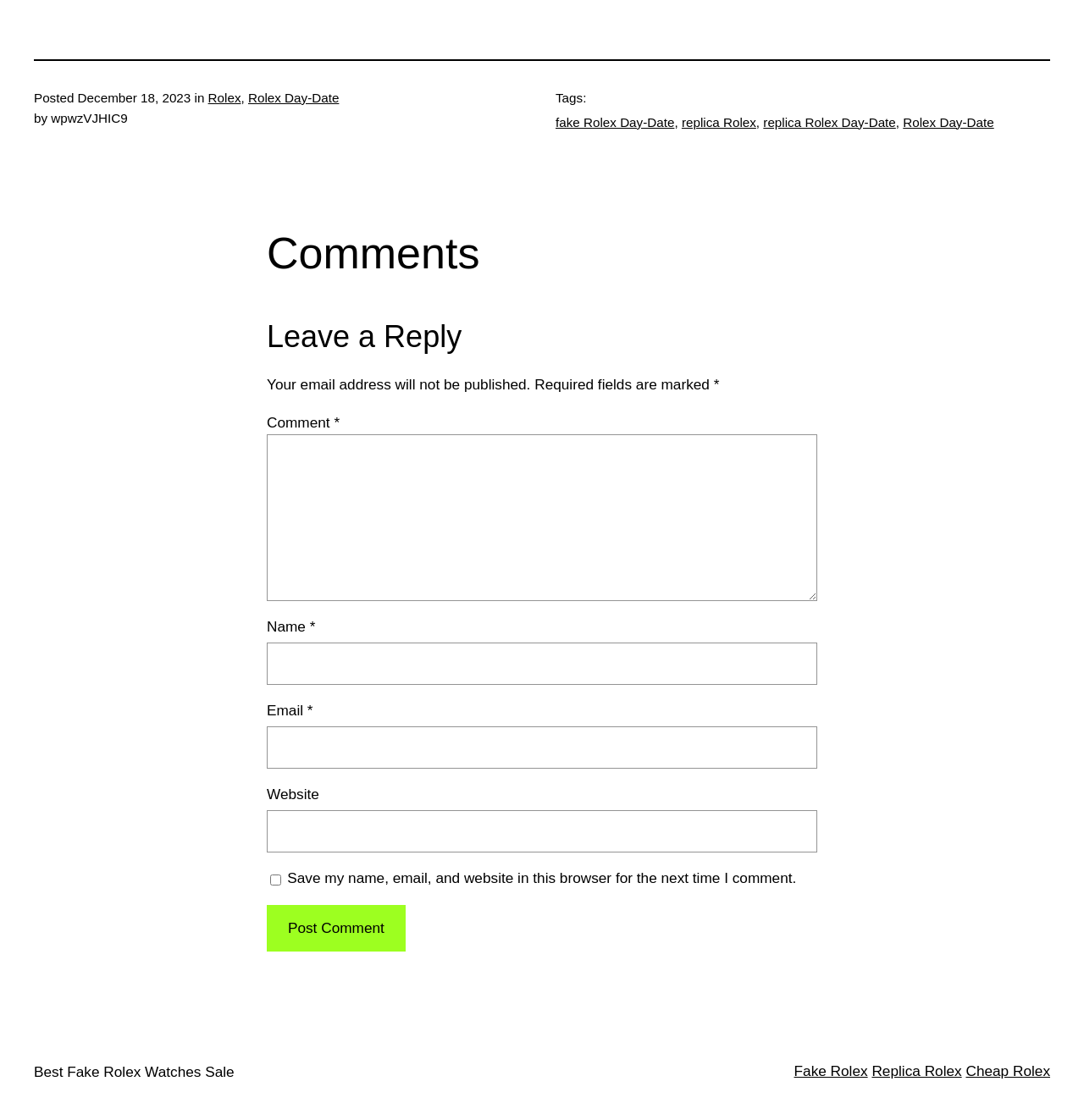Please study the image and answer the question comprehensively:
What is the brand of the watch?

The brand of the watch can be inferred from the links and text on the webpage, which repeatedly mention 'Rolex' and 'Rolex Day-Date'.